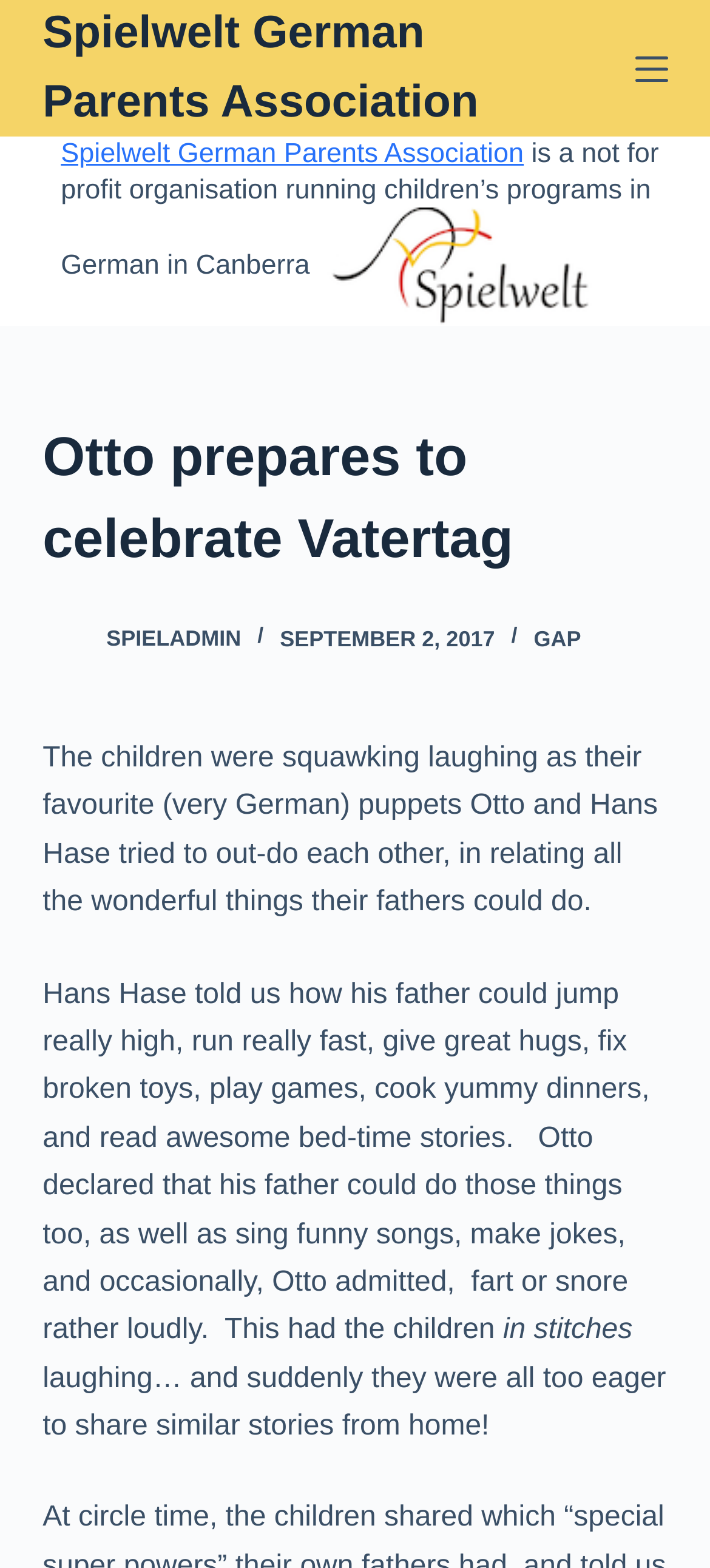Describe in detail what you see on the webpage.

The webpage is about the Spielwelt German Parents Association, a non-profit organization that runs children's programs in German in Canberra. At the top left corner, there is a link to "Skip to content". Next to it, there is a link to the organization's name, "Spielwelt German Parents Association". On the top right corner, there is a button to "Open off canvas".

Below the top section, there is a header section that spans across the page. It contains a heading that reads "Otto prepares to celebrate Vatertag" and a link to "spieladmin" with an accompanying image. Next to it, there is a link to "SPIELADMIN" and a timestamp that reads "SEPTEMBER 2, 2017". On the right side of the header section, there is a link to "GAP".

The main content of the page is divided into three paragraphs. The first paragraph describes the children's reaction to a puppet show featuring Otto and Hans Hase, where they tried to outdo each other in relating wonderful things their fathers could do. The second paragraph continues the story, where Hans Hase lists his father's abilities, and Otto declares that his father can do the same things, plus some humorous additions. The third paragraph concludes the story, where the children are in stitches and eager to share similar stories from home.

Throughout the page, there are no prominent images, but there is an image accompanying the "spieladmin" link in the header section.